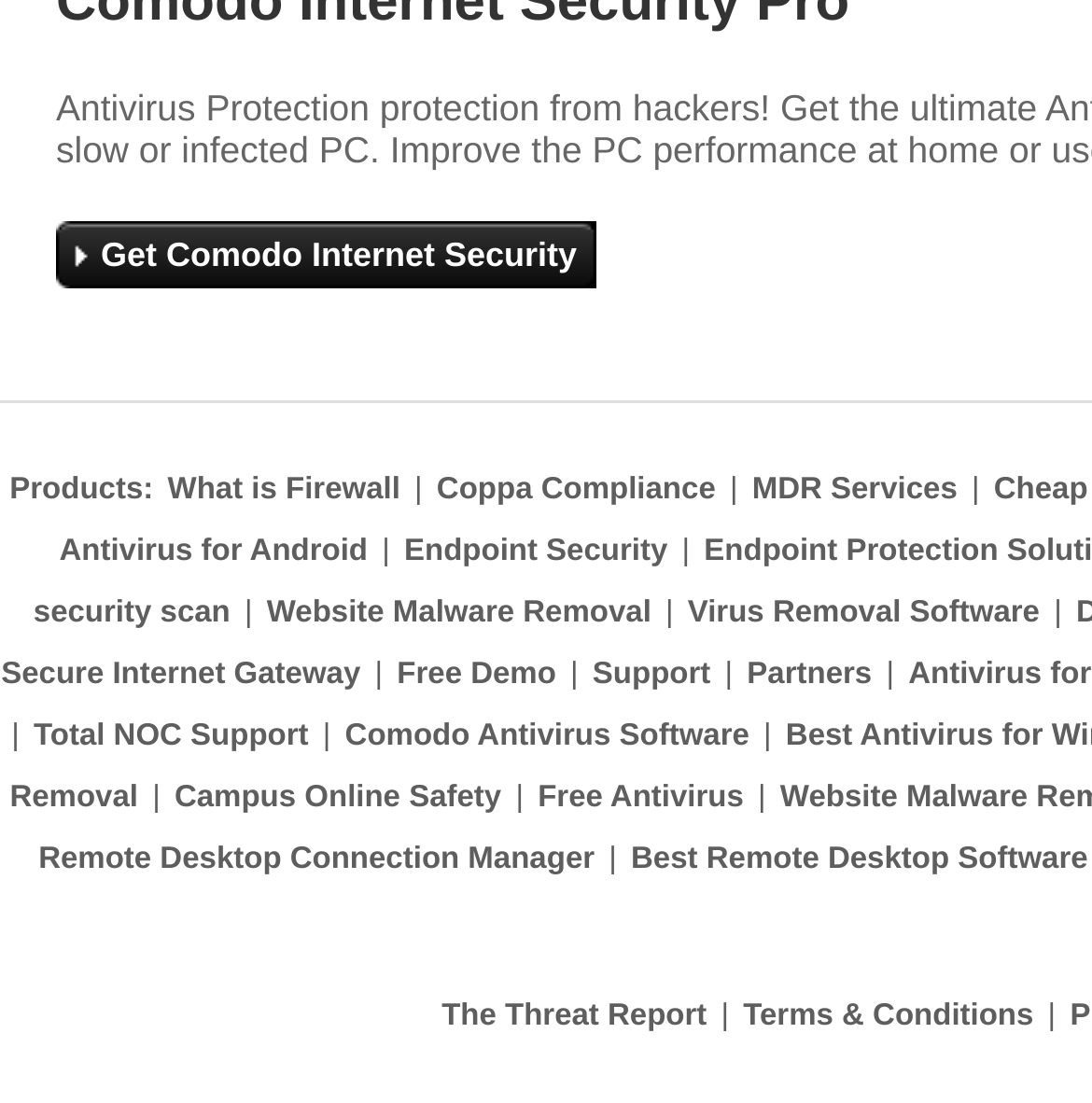What is the main category of products offered?
Kindly answer the question with as much detail as you can.

Based on the links and text on the webpage, it appears that the main category of products offered is security-related, including antivirus software, firewall, and endpoint security.